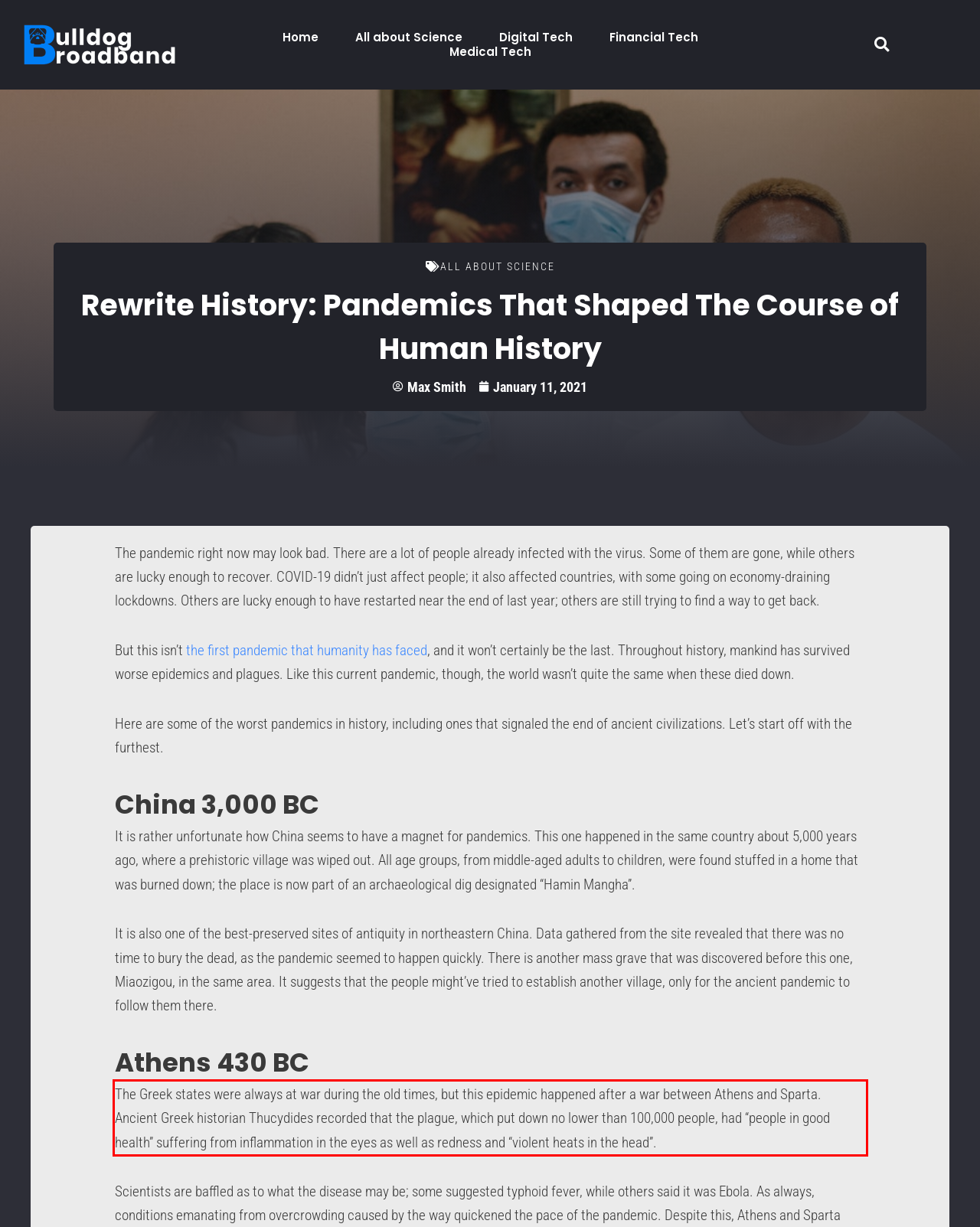You are provided with a webpage screenshot that includes a red rectangle bounding box. Extract the text content from within the bounding box using OCR.

The Greek states were always at war during the old times, but this epidemic happened after a war between Athens and Sparta. Ancient Greek historian Thucydides recorded that the plague, which put down no lower than 100,000 people, had “people in good health” suffering from inflammation in the eyes as well as redness and “violent heats in the head”.